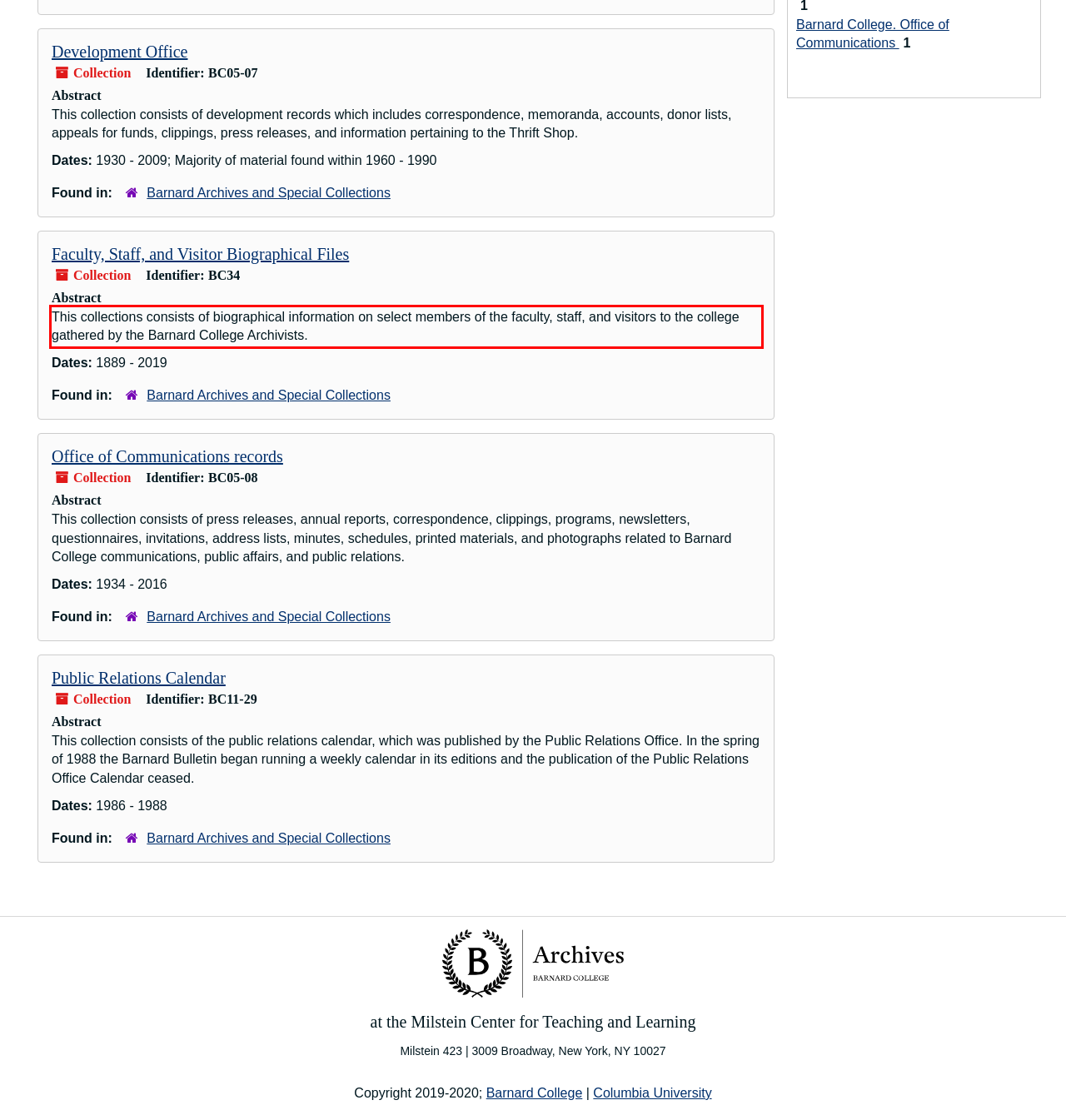Analyze the webpage screenshot and use OCR to recognize the text content in the red bounding box.

This collections consists of biographical information on select members of the faculty, staff, and visitors to the college gathered by the Barnard College Archivists.